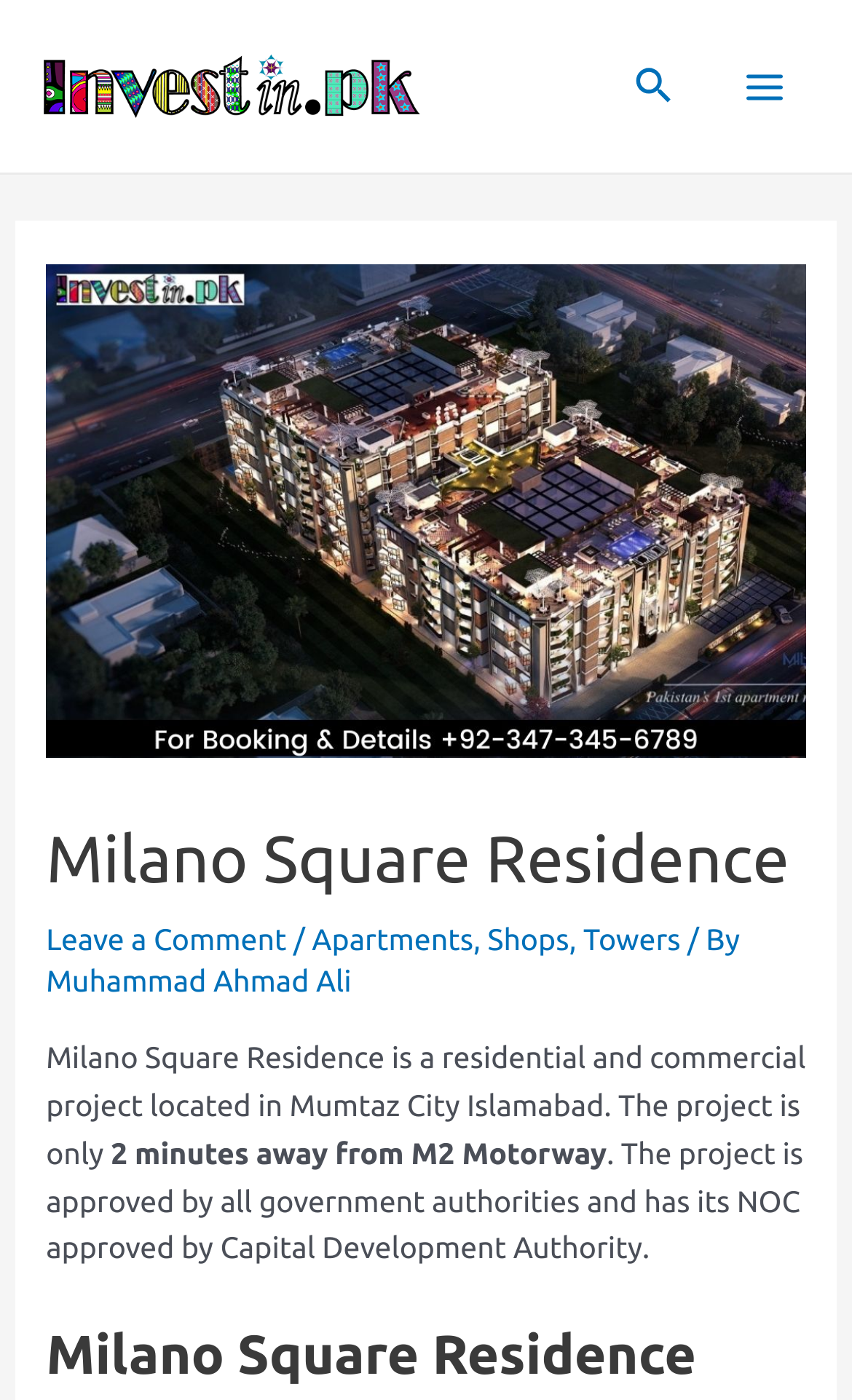Using the information in the image, give a comprehensive answer to the question: 
Where is Milano Square Residence located?

The location of Milano Square Residence is mentioned in the static text element, which states that it is located in Mumtaz City Islamabad.